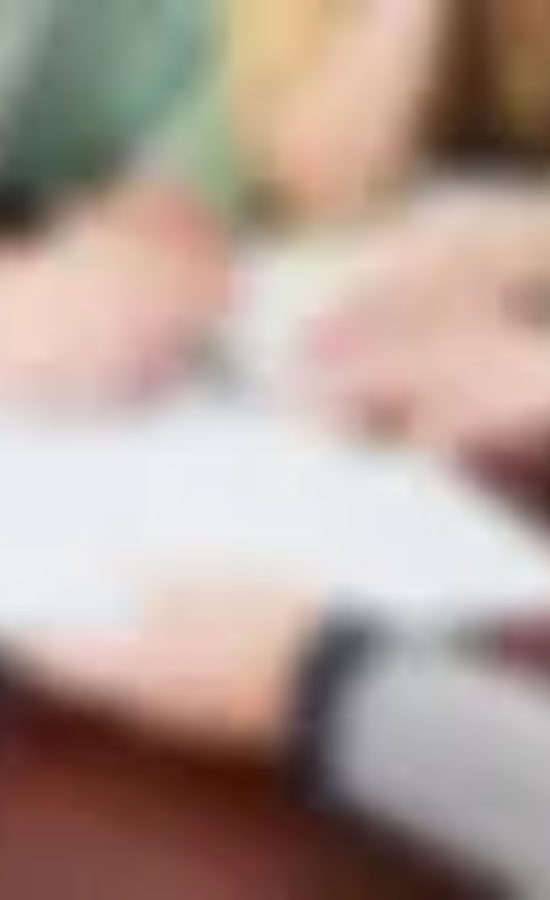Please answer the following question using a single word or phrase: 
What is the context of the agreement?

Rental valuation services